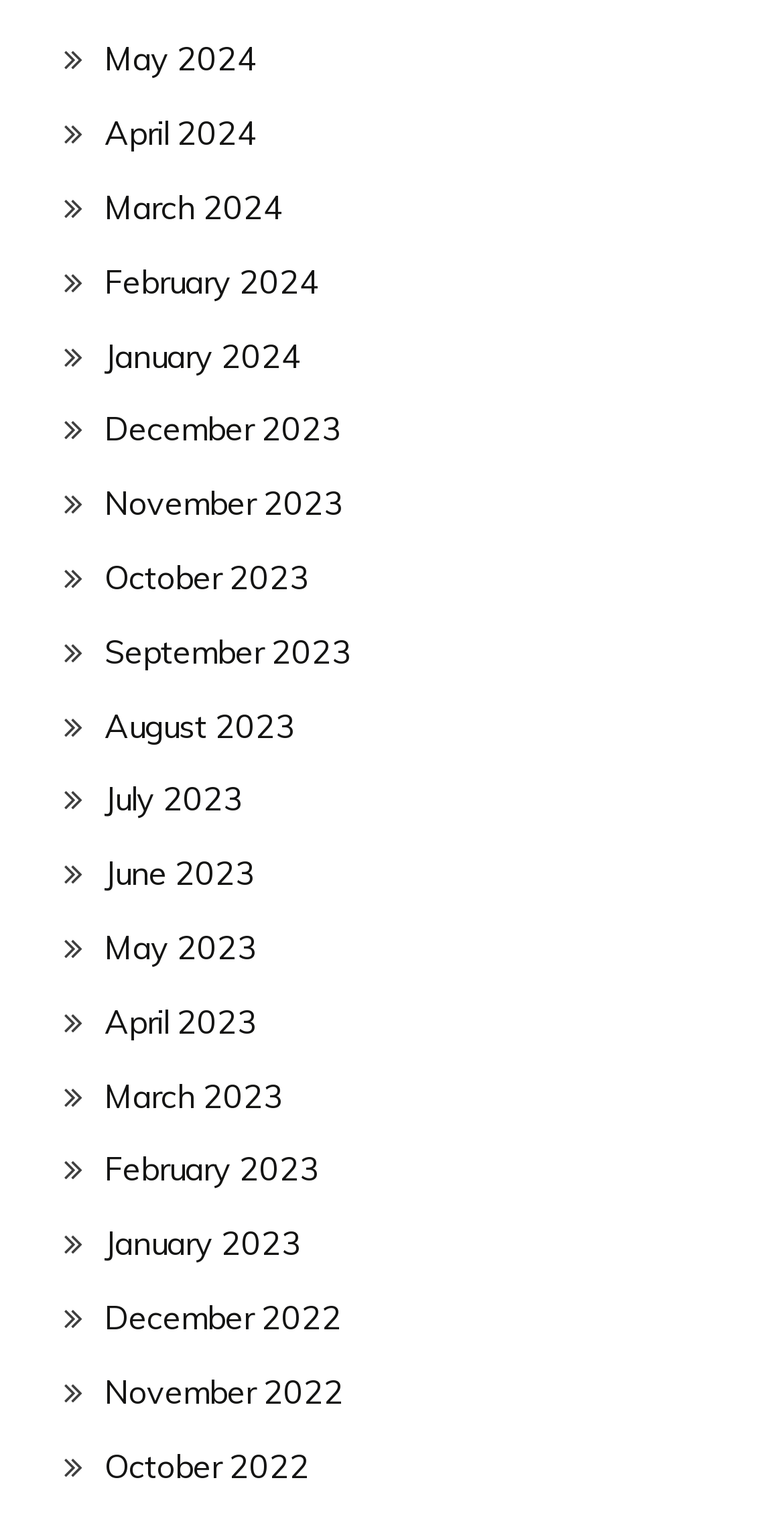Are the months listed in chronological order?
Using the image as a reference, answer with just one word or a short phrase.

Yes